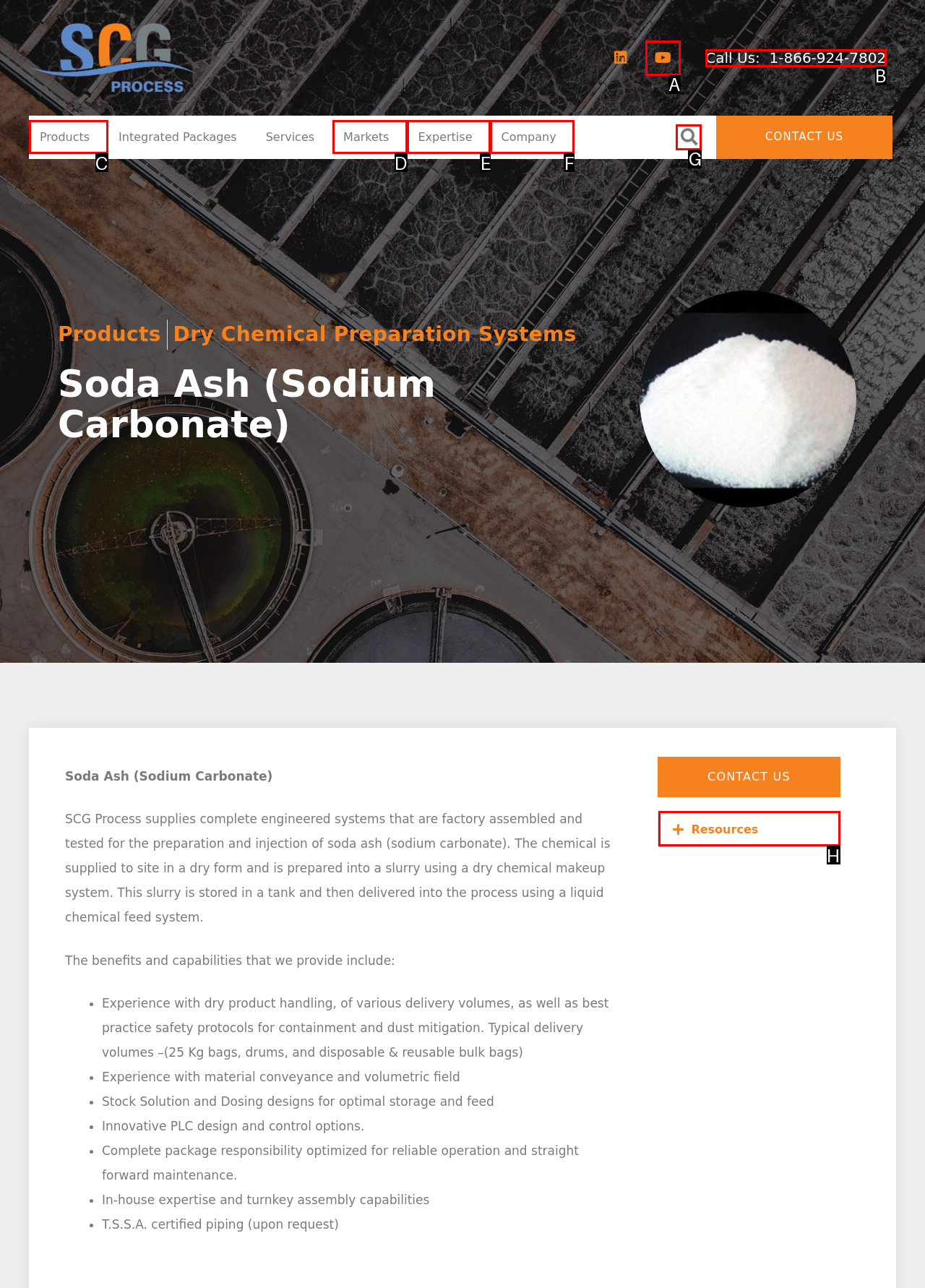Pick the option that should be clicked to perform the following task: View Resources
Answer with the letter of the selected option from the available choices.

H